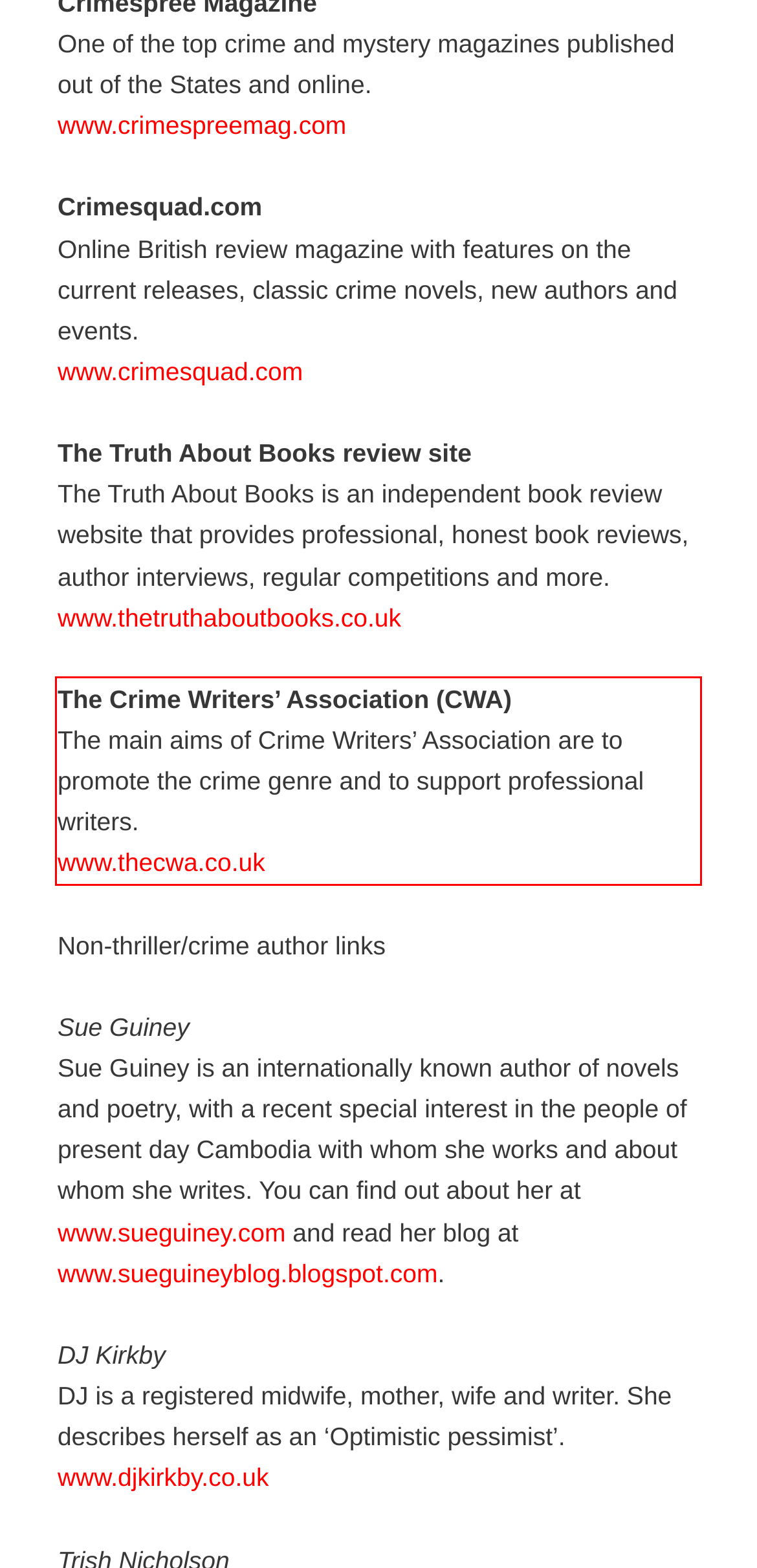Analyze the screenshot of the webpage that features a red bounding box and recognize the text content enclosed within this red bounding box.

The Crime Writers’ Association (CWA) The main aims of Crime Writers’ Association are to promote the crime genre and to support professional writers. www.thecwa.co.uk